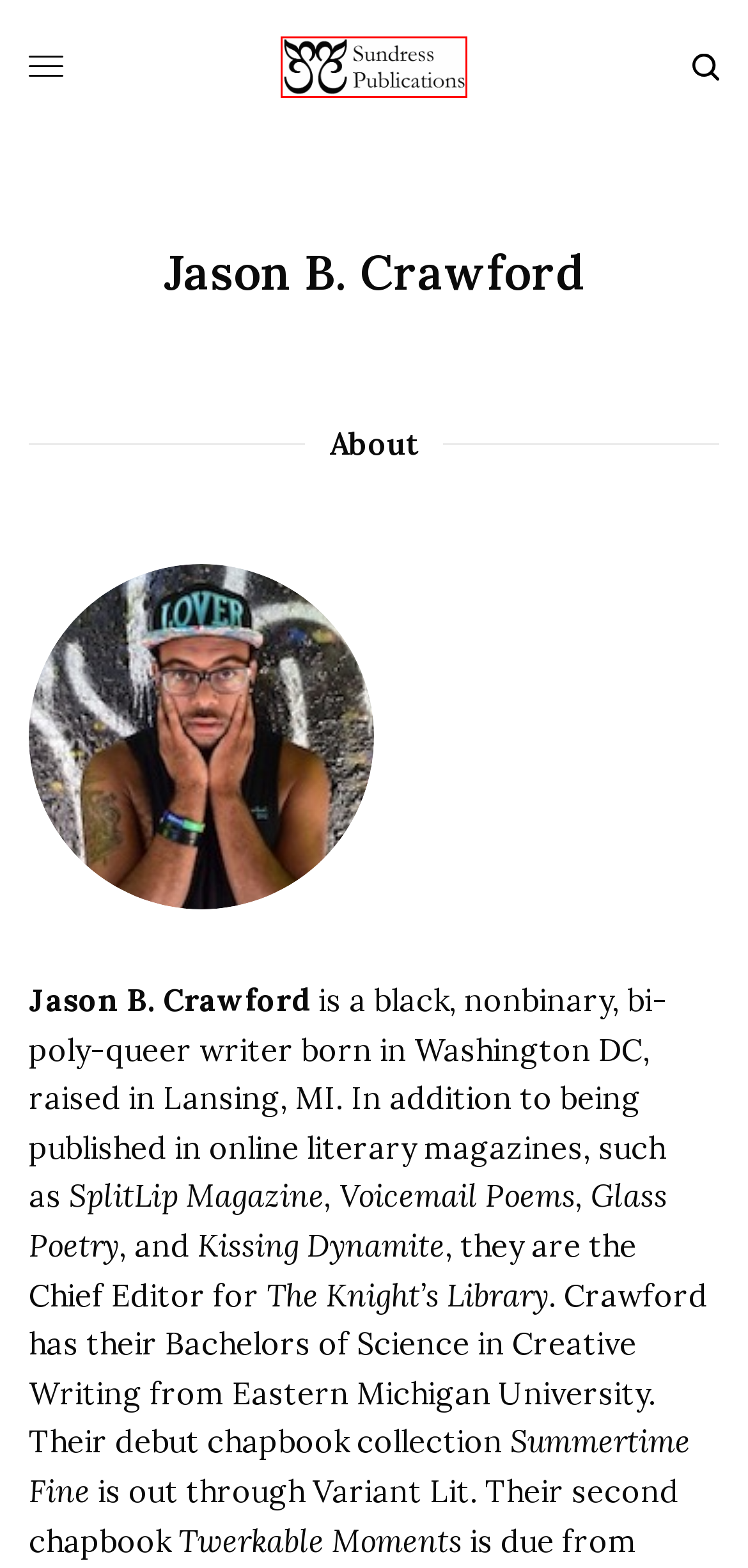Given a screenshot of a webpage with a red bounding box highlighting a UI element, choose the description that best corresponds to the new webpage after clicking the element within the red bounding box. Here are your options:
A. Best of the Net – Best of the Net Anthology
B. RogueAgent
C. Doubleback Books – Books that demand an encore.
D. beestung – a quarterly micro-magazine of non-binary writers that’s sweet and stings
E. The Wardrobe - The Sundress Blog
F. Sundress Publications
G. Stirring: A Literary Collection
H. Gone Dark Archives

F